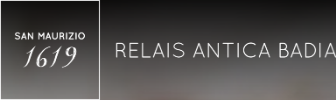Refer to the image and answer the question with as much detail as possible: What is positioned above 'RELAIS ANTICA BADIA' in the logo?

The text 'SAN MAURIZIO' is artistically rendered and positioned above 'RELAIS ANTICA BADIA' in the logo, suggesting a connection to a distinguished lineage.